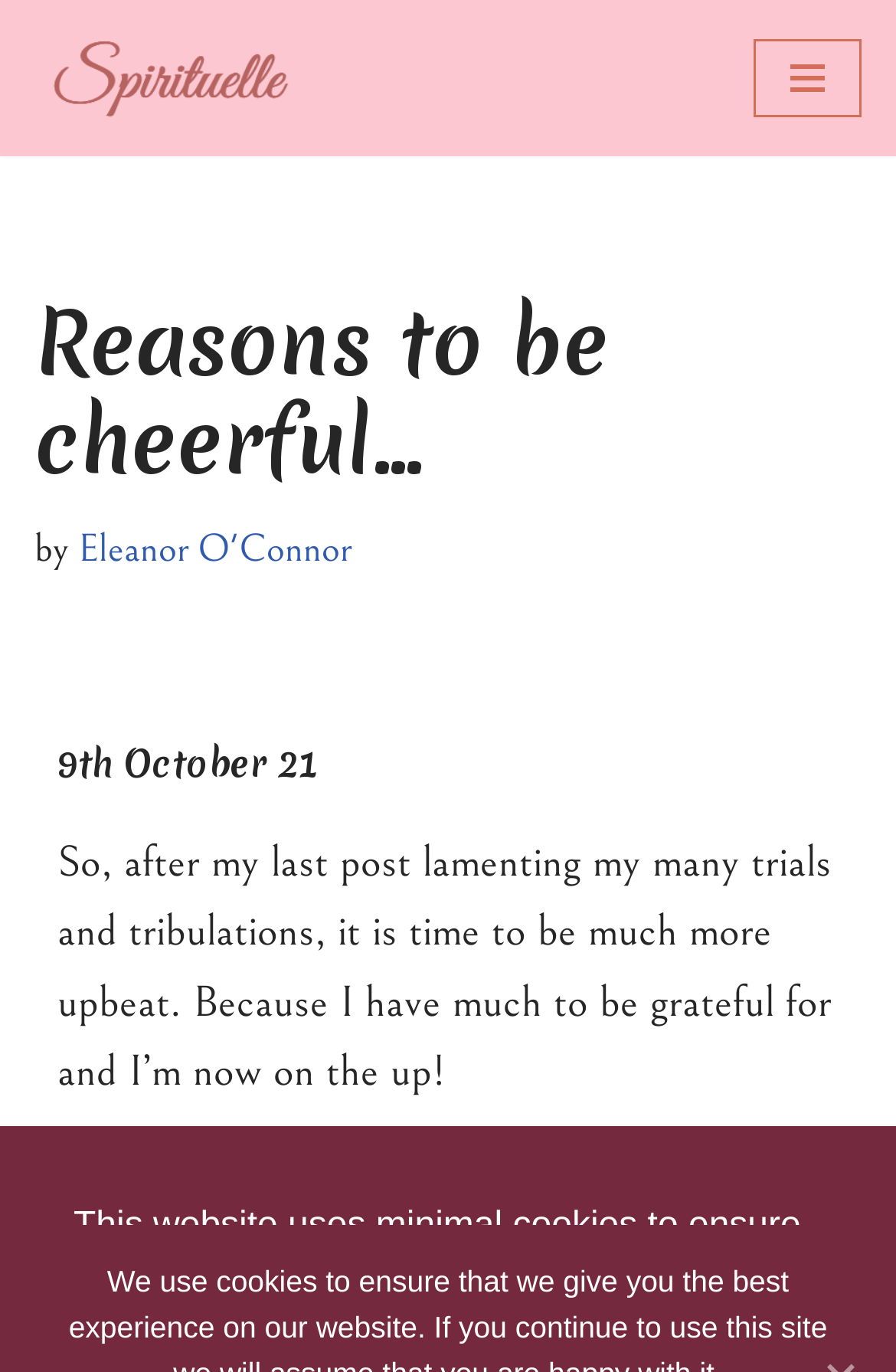Determine the bounding box for the UI element that matches this description: "Eleanor O'Connor".

[0.087, 0.384, 0.392, 0.418]